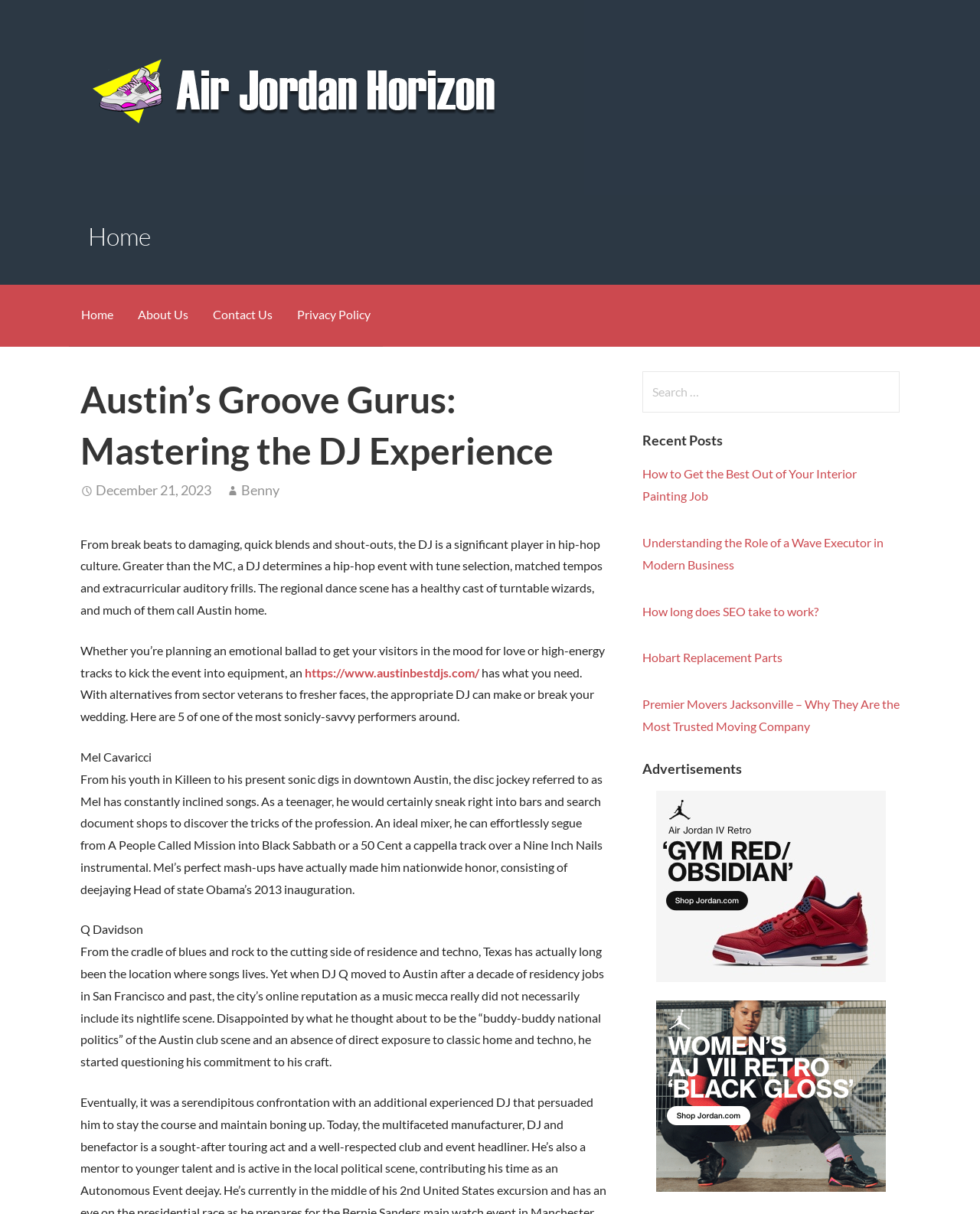Identify and provide the main heading of the webpage.

Austin’s Groove Gurus: Mastering the DJ Experience